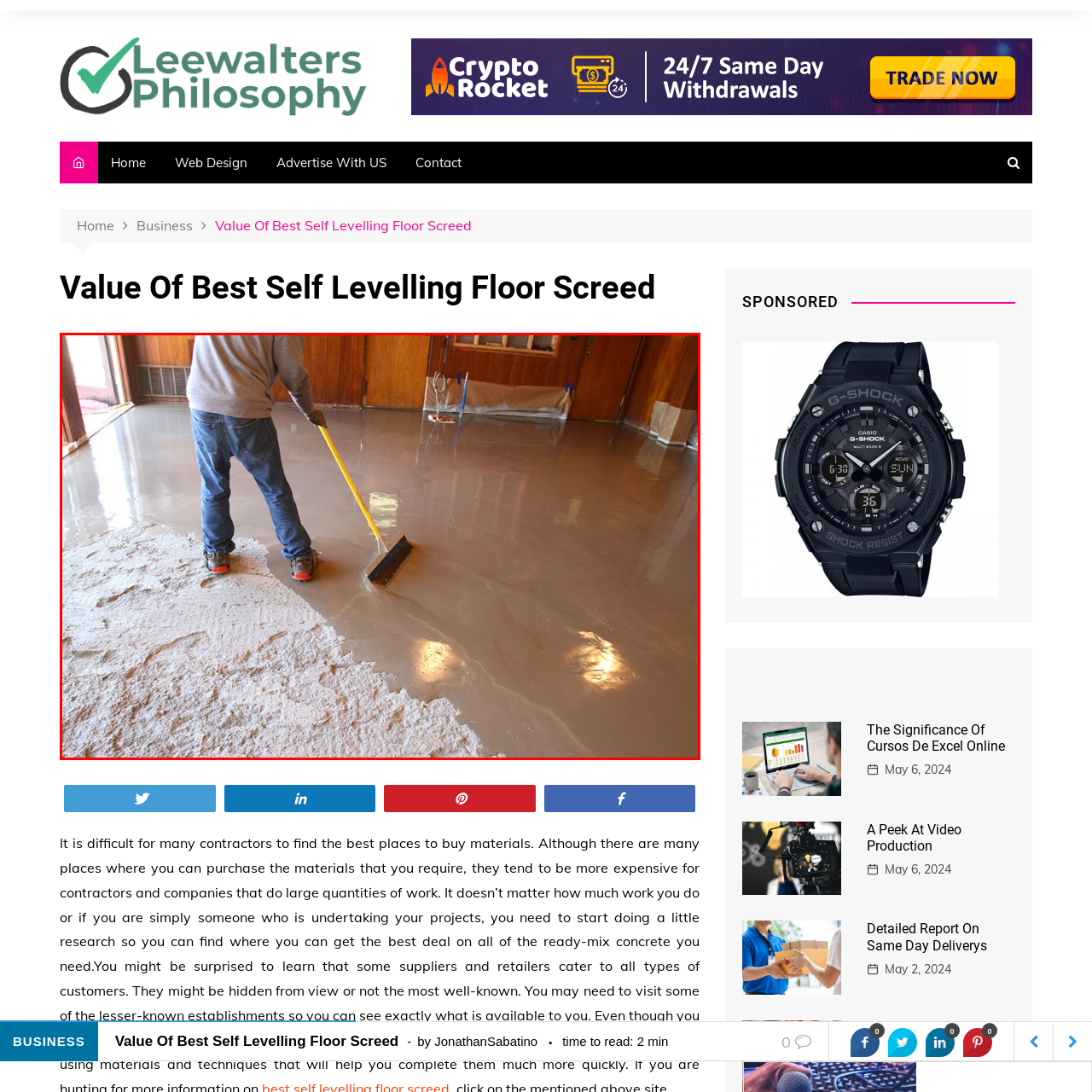Offer a comprehensive narrative for the image inside the red bounding box.

The image showcases a worker actively engaged in the process of applying a self-leveling floor screed within a room. The individual, clad in casual attire, is using a long-handled float to level the freshly poured screed, creating a smooth surface. The flooring appears glossy, indicating the screed is still wet and in the curing phase. To the left, the unfinished area of the floor displays a textured, granular mixture, likely the dry compound awaiting the screed application. The warm wooden paneling of the walls and the ambient lighting contribute to a cozy atmosphere, contrasting with the industrial task at hand. This scene highlights the skilled craftsmanship involved in flooring preparation, essential for a successful installation.